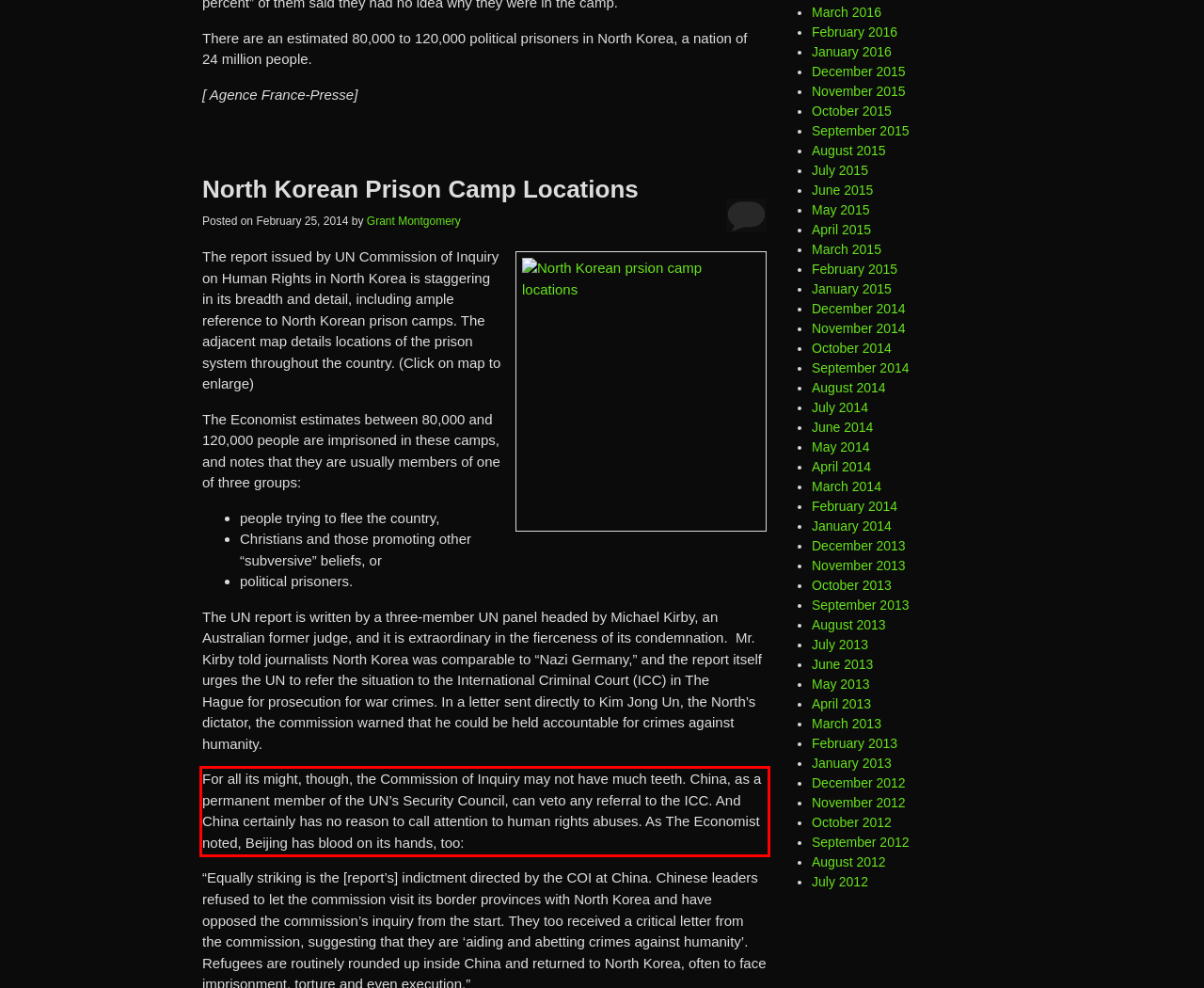Given a webpage screenshot, identify the text inside the red bounding box using OCR and extract it.

For all its might, though, the Commission of Inquiry may not have much teeth. China, as a permanent member of the UN’s Security Council, can veto any referral to the ICC. And China certainly has no reason to call attention to human rights abuses. As The Economist noted, Beijing has blood on its hands, too: